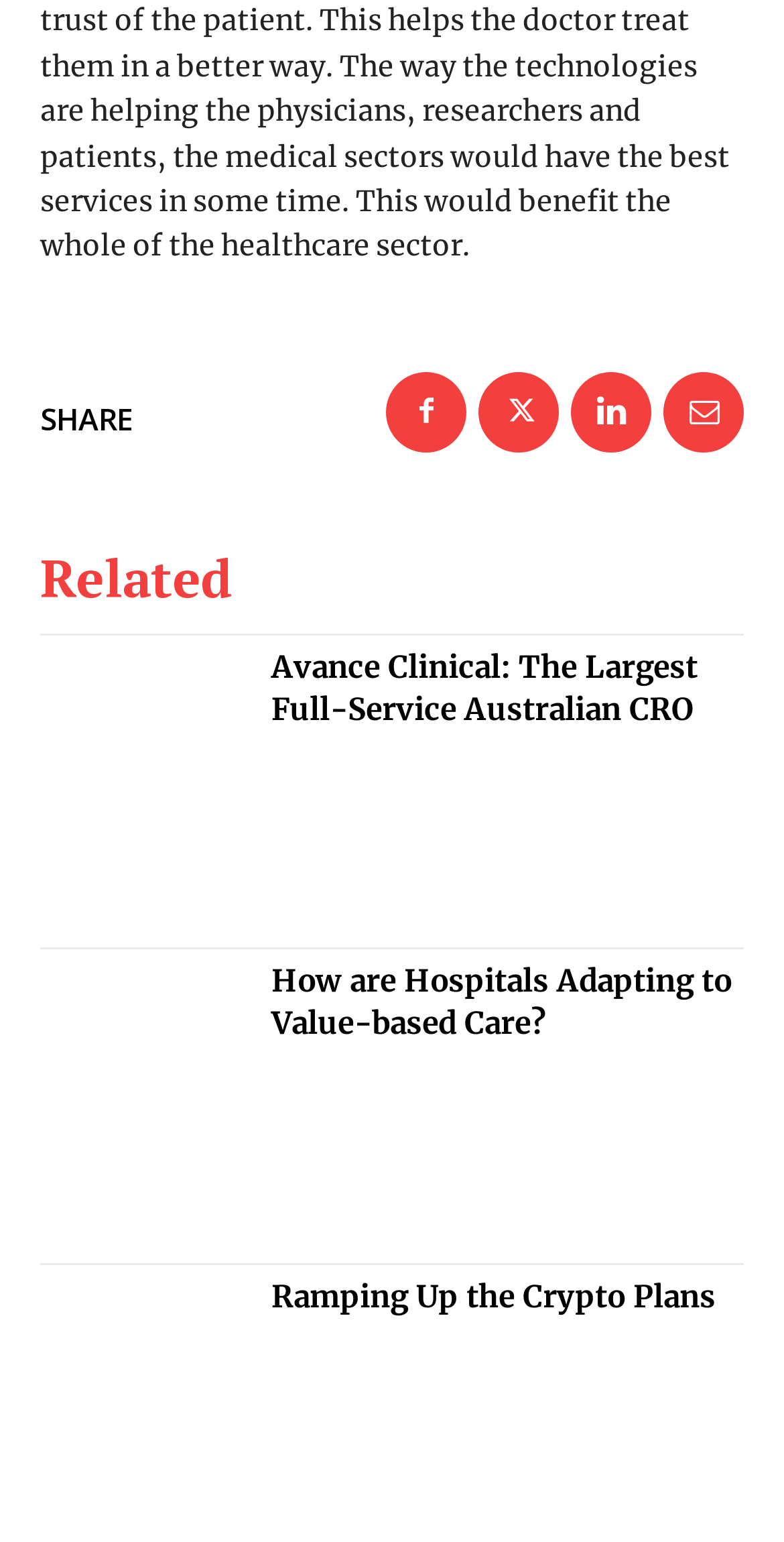Respond to the question with just a single word or phrase: 
How many social media links are available?

4